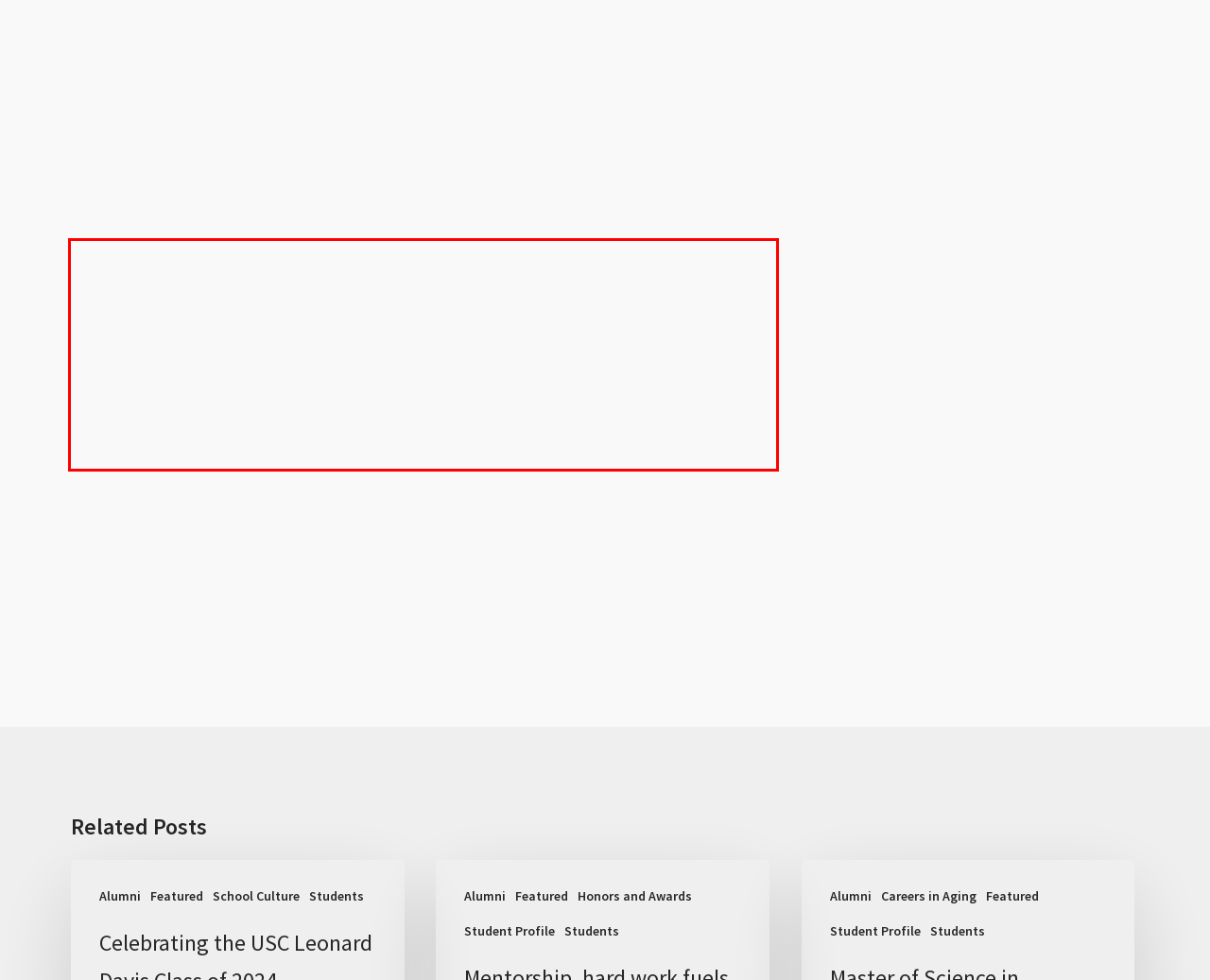Please extract the text content within the red bounding box on the webpage screenshot using OCR.

Moving forward, the Secure Old Age Lab continues to be part of efforts to improve elder abuse practices and processes. New and ongoing projects are looking at the big picture of elder abuse across the nation and also aiming to provide assistance at the individual level. Inevitably, another headline will serve as a reminder that elder abuse is an ongoing problem. But the lab’s pipeline of research findings and intervention innovations can help to raise awareness of the issue, reduce its occurrence and improve how it is addressed.